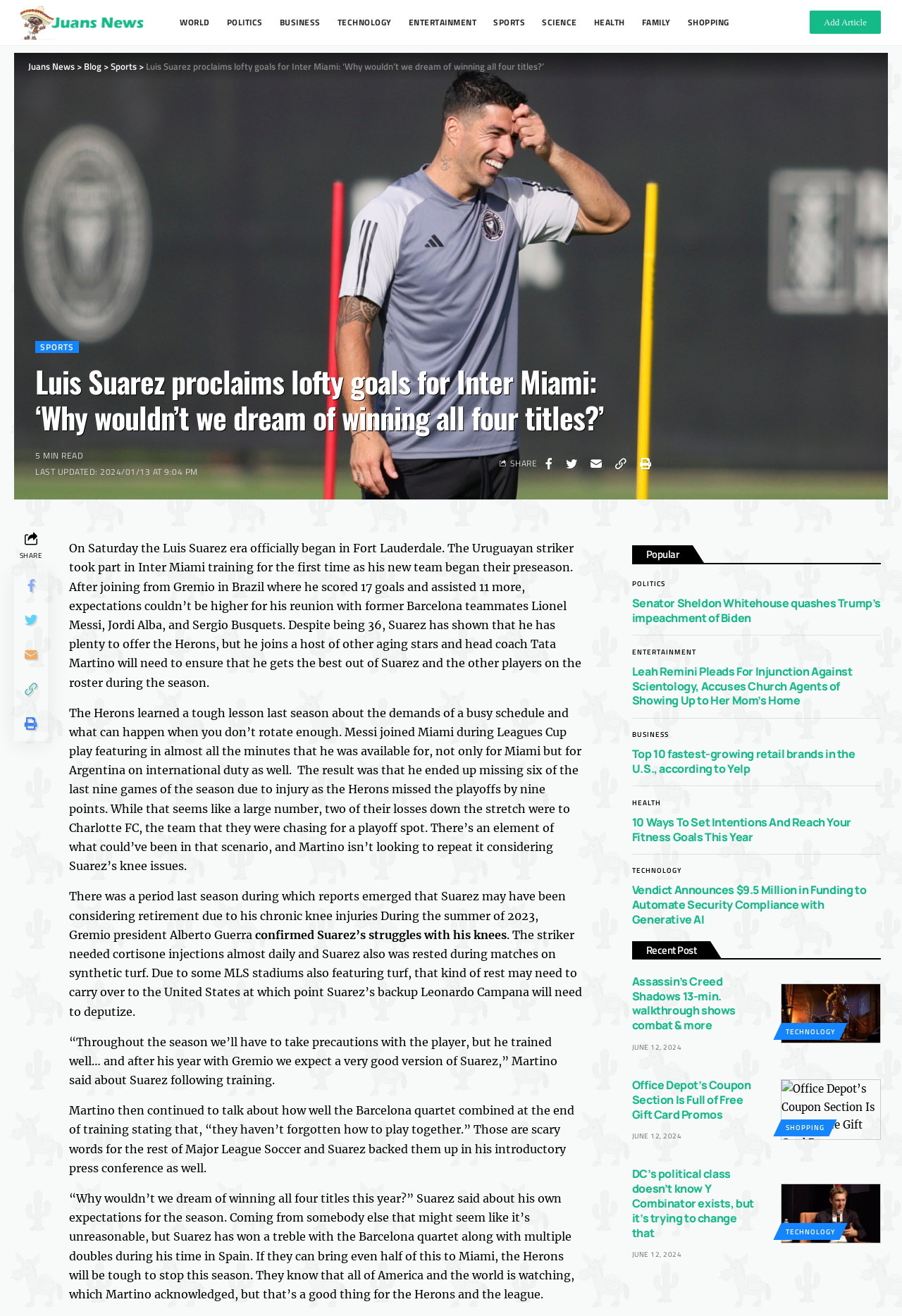Articulate a detailed summary of the webpage's content and design.

This webpage is an article from Juans News, with the title "Luis Suarez proclaims lofty goals for Inter Miami: 'Why wouldn't we dream of winning all four titles?'" The article is about Luis Suarez's goals for his new team, Inter Miami, and his expectations for the season.

At the top of the page, there is a logo and a navigation menu with links to different sections of the website, including WORLD, POLITICS, BUSINESS, TECHNOLOGY, ENTERTAINMENT, SPORTS, SCIENCE, HEALTH, FAMILY, and SHOPPING.

Below the navigation menu, there is a header section with a link to the website's homepage, a link to the blog section, and a link to the sports section. The main title of the article is displayed prominently, along with an image related to the article.

The article itself is divided into several paragraphs, with the main content of the article discussing Luis Suarez's goals and expectations for the season. There are also links to other related articles and a section for popular posts.

On the right side of the page, there is a section for recent posts, with links to other articles on the website. Each link has a title and a brief summary of the article.

At the bottom of the page, there are more links to other articles, including ones on technology, shopping, and politics. There are also images and summaries for each article.

Overall, the webpage is well-organized and easy to navigate, with clear headings and sections that make it easy to find the information you're looking for.